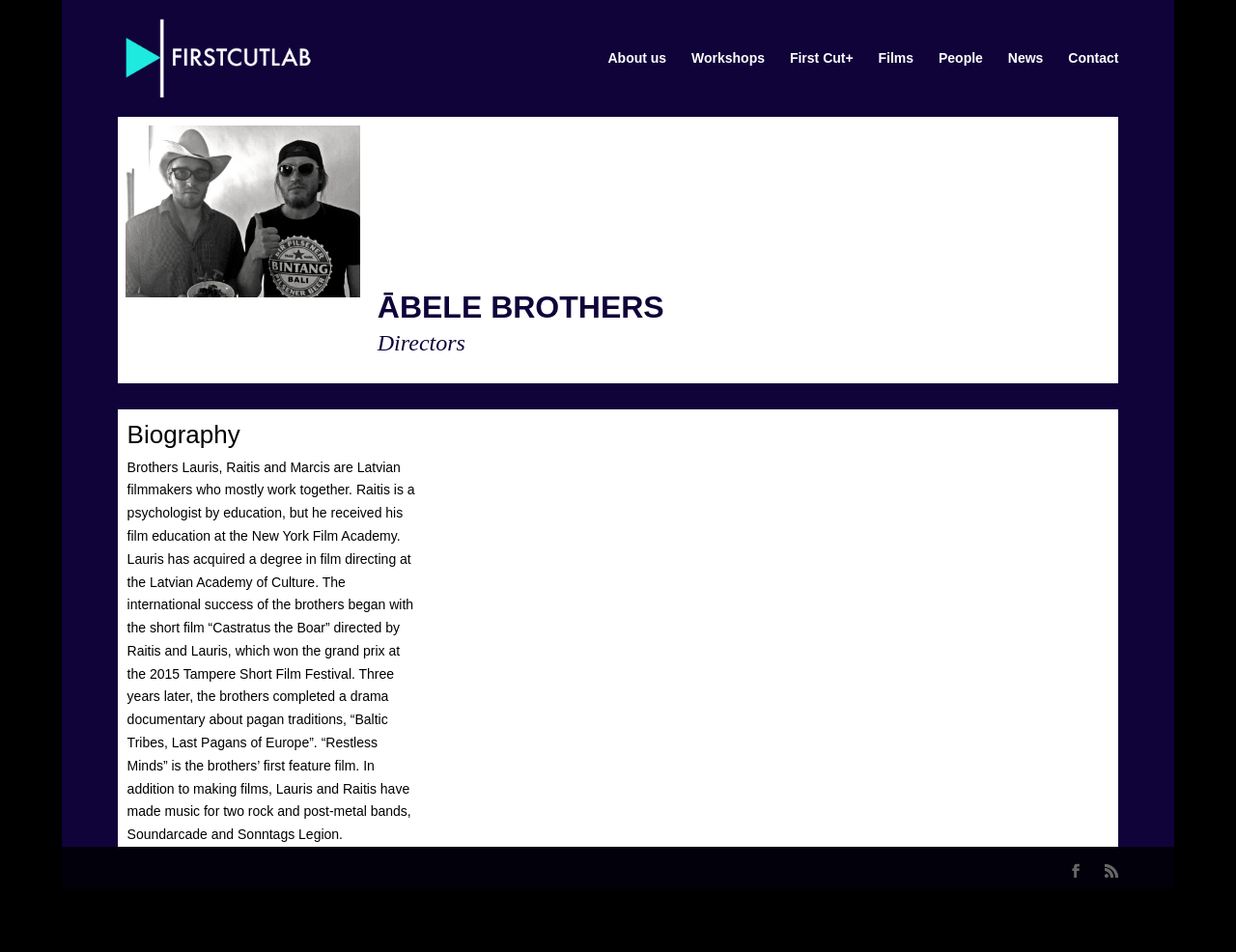How many rock and post-metal bands have Lauris and Raitis made music for?
Answer briefly with a single word or phrase based on the image.

Two